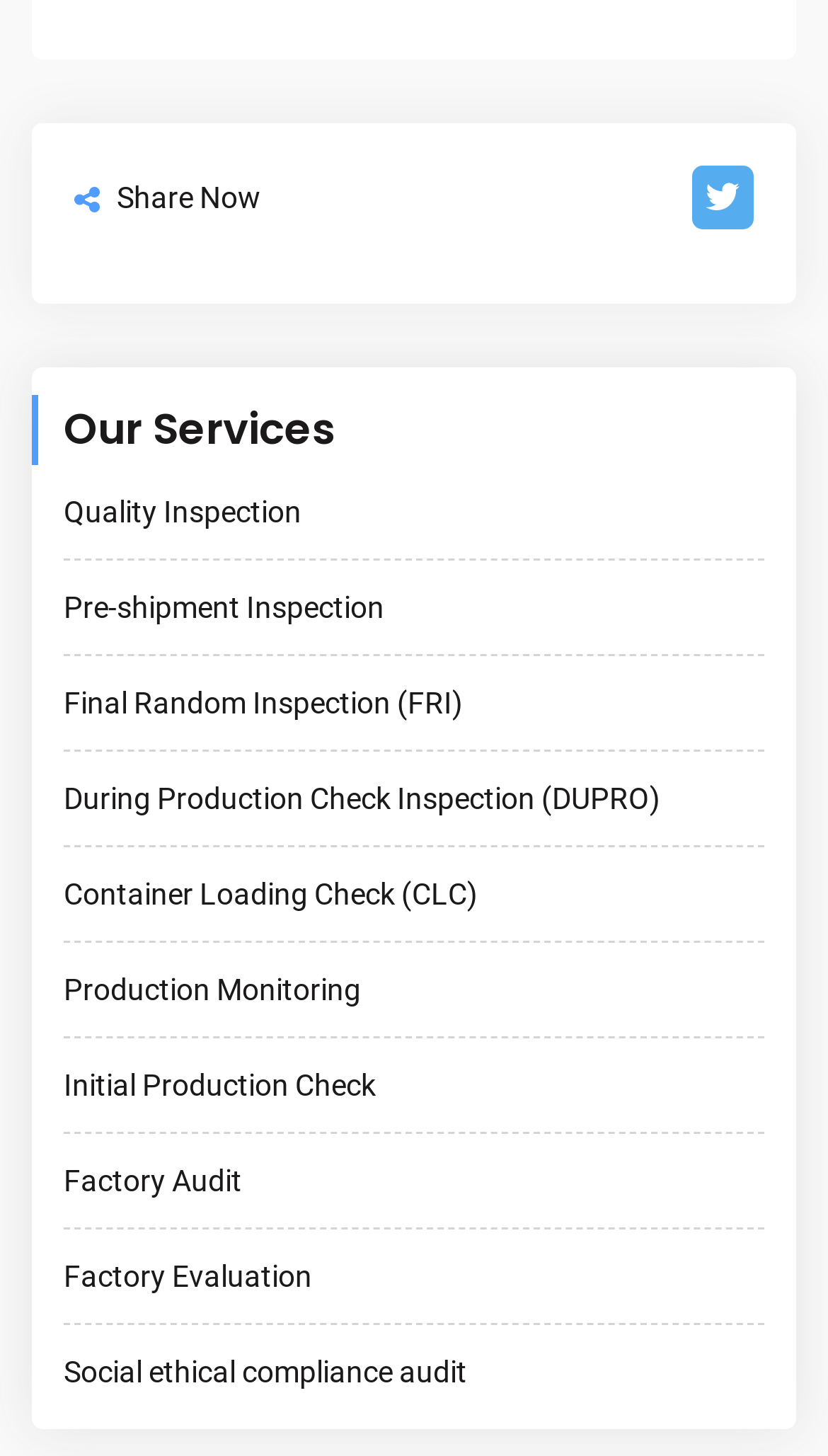Please provide a detailed answer to the question below by examining the image:
What services are offered by this company?

Based on the links provided on the webpage, the company offers various services including Quality Inspection, Pre-shipment Inspection, Final Random Inspection, During Production Check Inspection, Container Loading Check, Production Monitoring, Initial Production Check, Factory Audit, Factory Evaluation, and Social Ethical Compliance Audit.